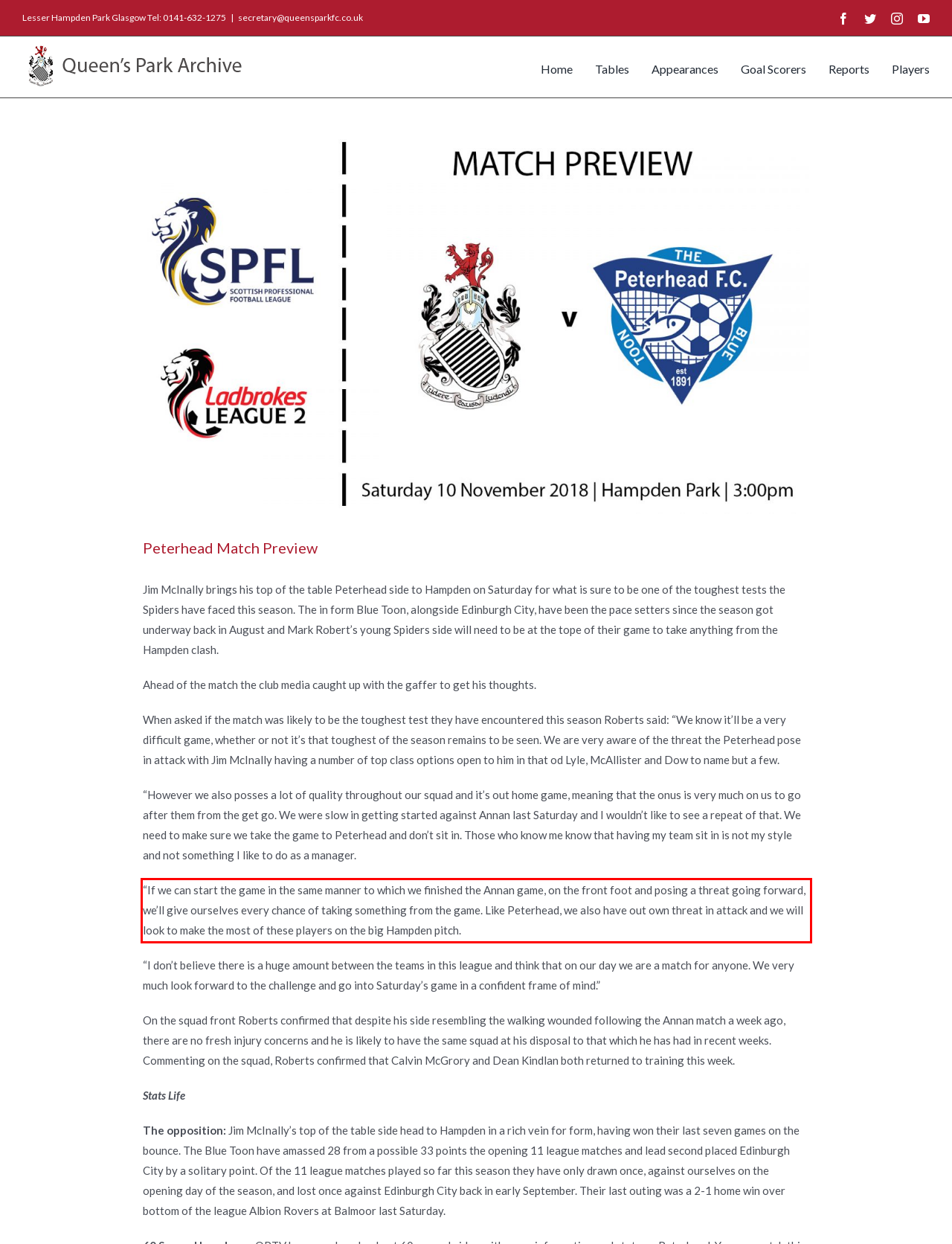Look at the provided screenshot of the webpage and perform OCR on the text within the red bounding box.

“If we can start the game in the same manner to which we finished the Annan game, on the front foot and posing a threat going forward, we’ll give ourselves every chance of taking something from the game. Like Peterhead, we also have out own threat in attack and we will look to make the most of these players on the big Hampden pitch.